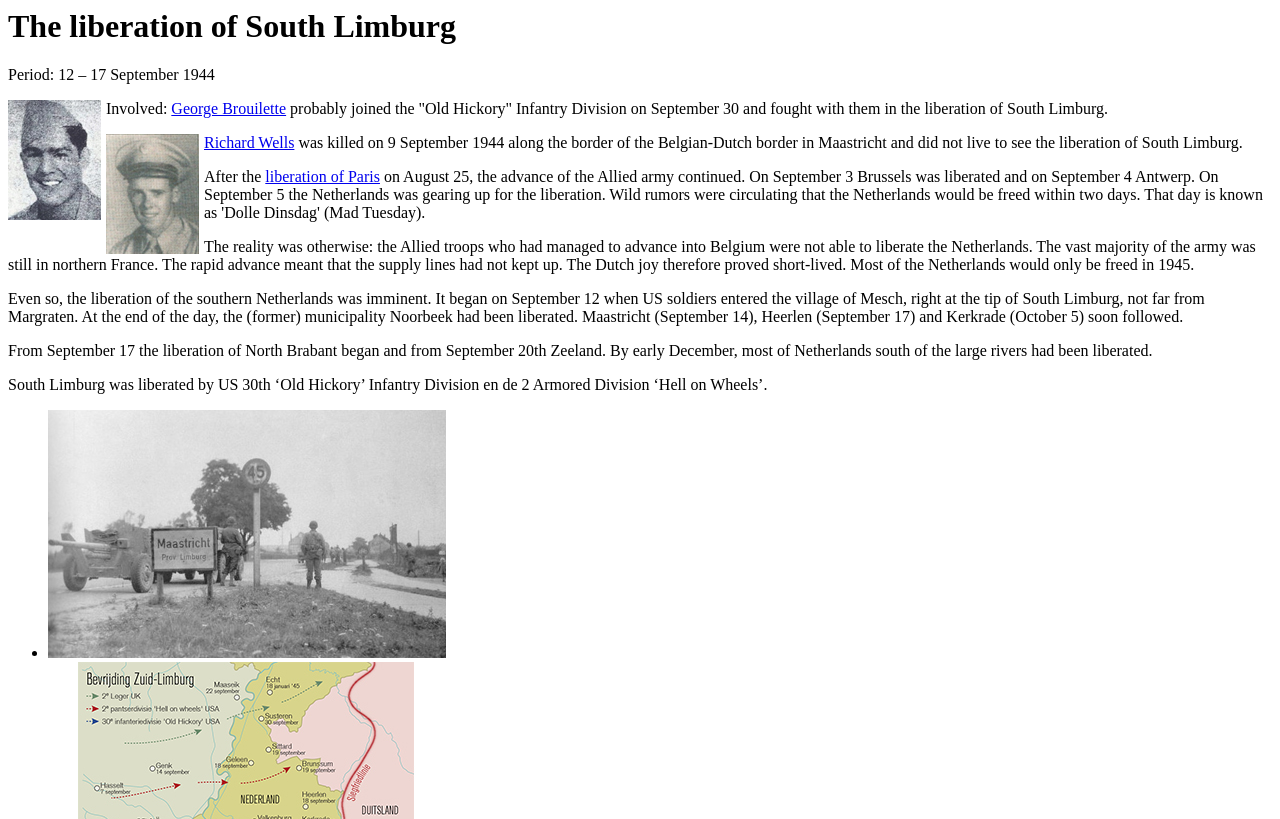Who was killed on 9 September 1944?
Using the details from the image, give an elaborate explanation to answer the question.

The answer can be found in the paragraph that mentions Richard Wells. It states that Richard Wells was killed on 9 September 1944 along the border of the Belgian-Dutch border in Maastricht.